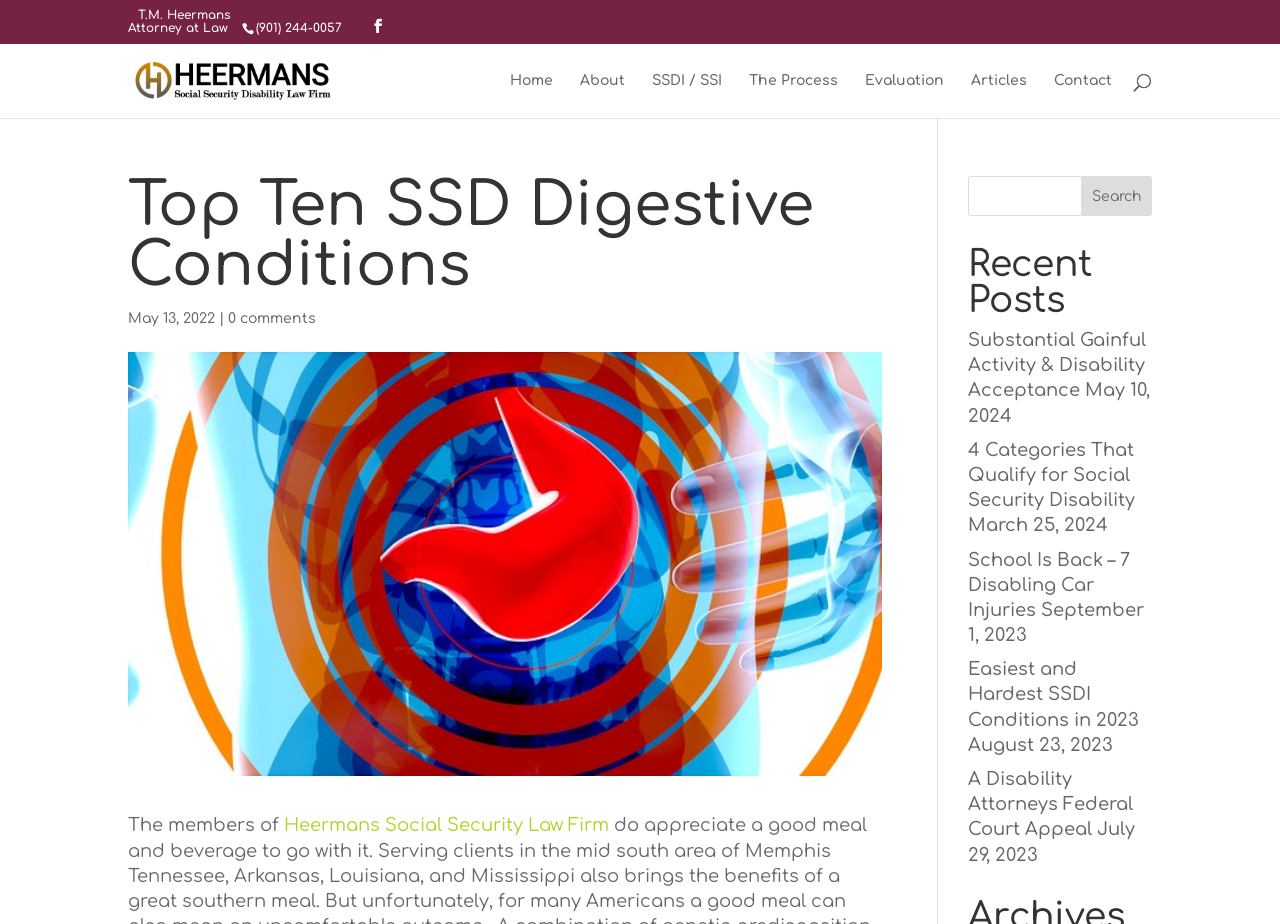How many recent posts are listed?
Based on the screenshot, respond with a single word or phrase.

6